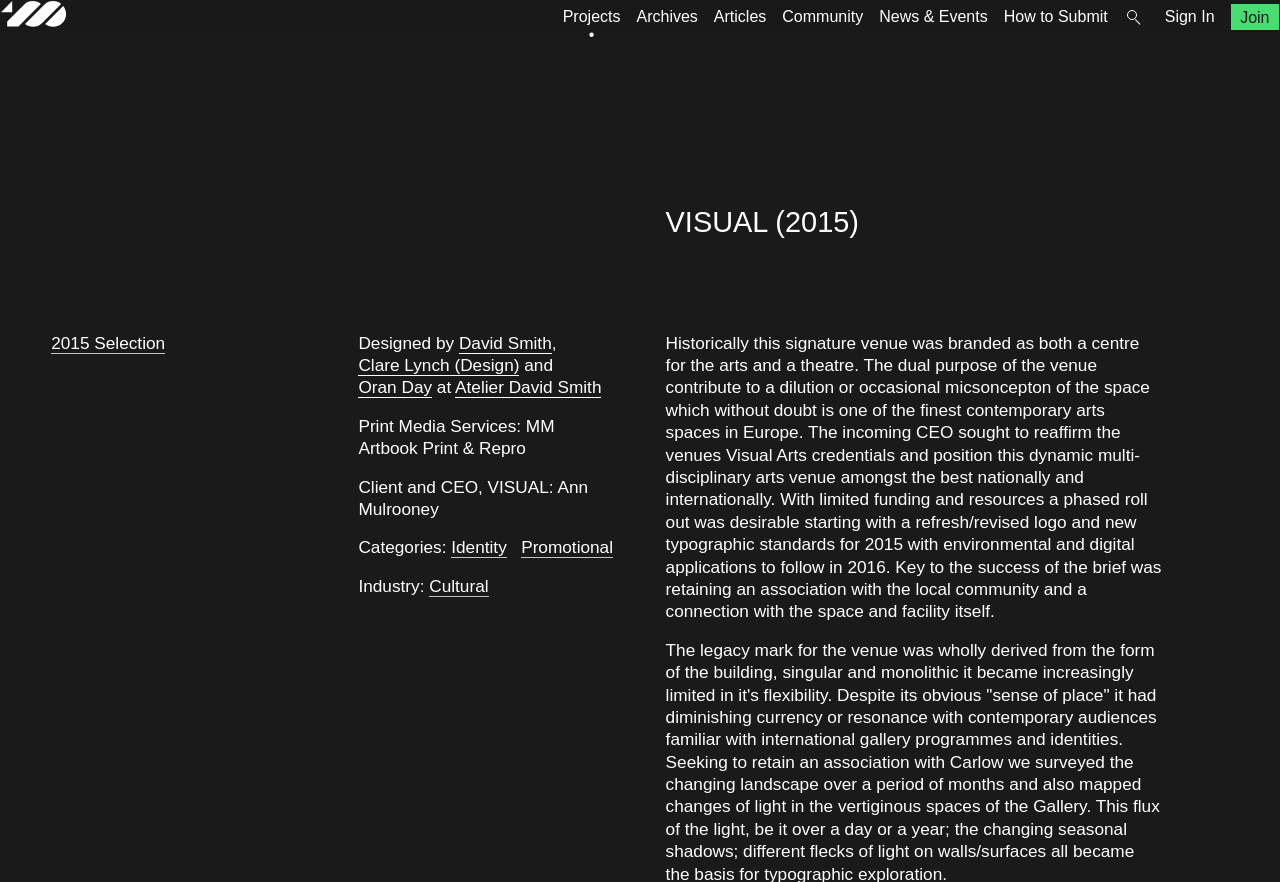Pinpoint the bounding box coordinates of the clickable element to carry out the following instruction: "Save to Pinterest."

None